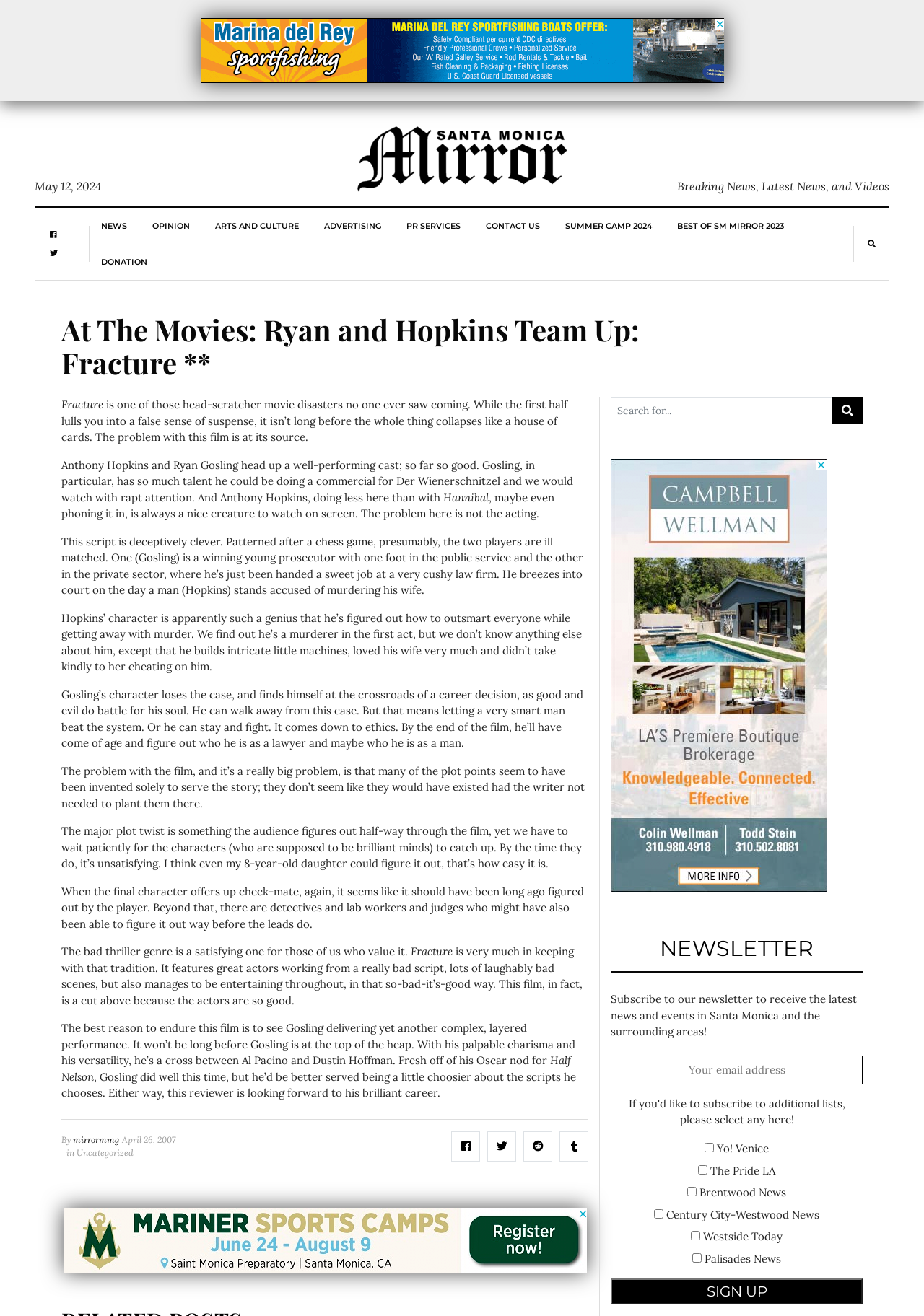What is the profession of the main character played by Ryan Gosling?
Refer to the image and provide a detailed answer to the question.

I found the profession of the main character by reading the article, which describes the character as 'a winning young prosecutor with one foot in the public service and the other in the private sector'.